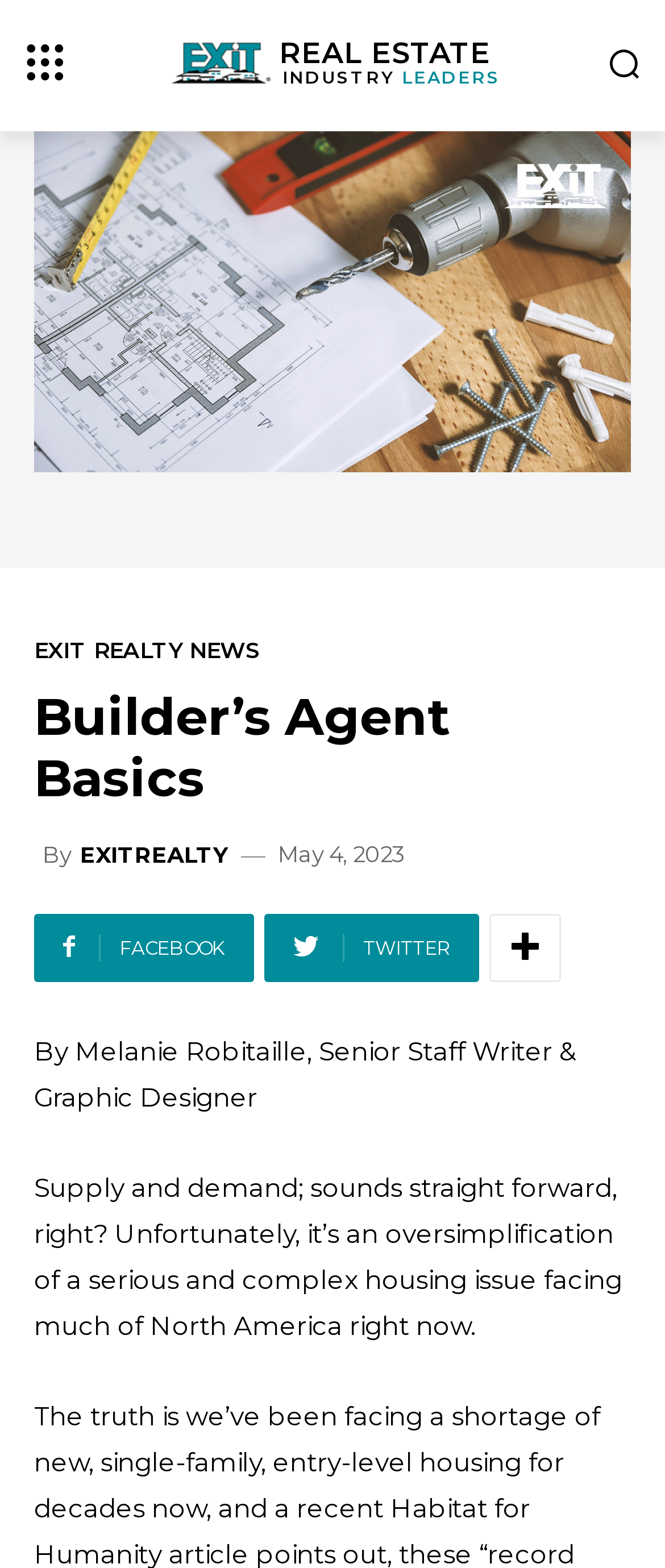Based on the element description "Facebook", predict the bounding box coordinates of the UI element.

[0.051, 0.583, 0.382, 0.626]